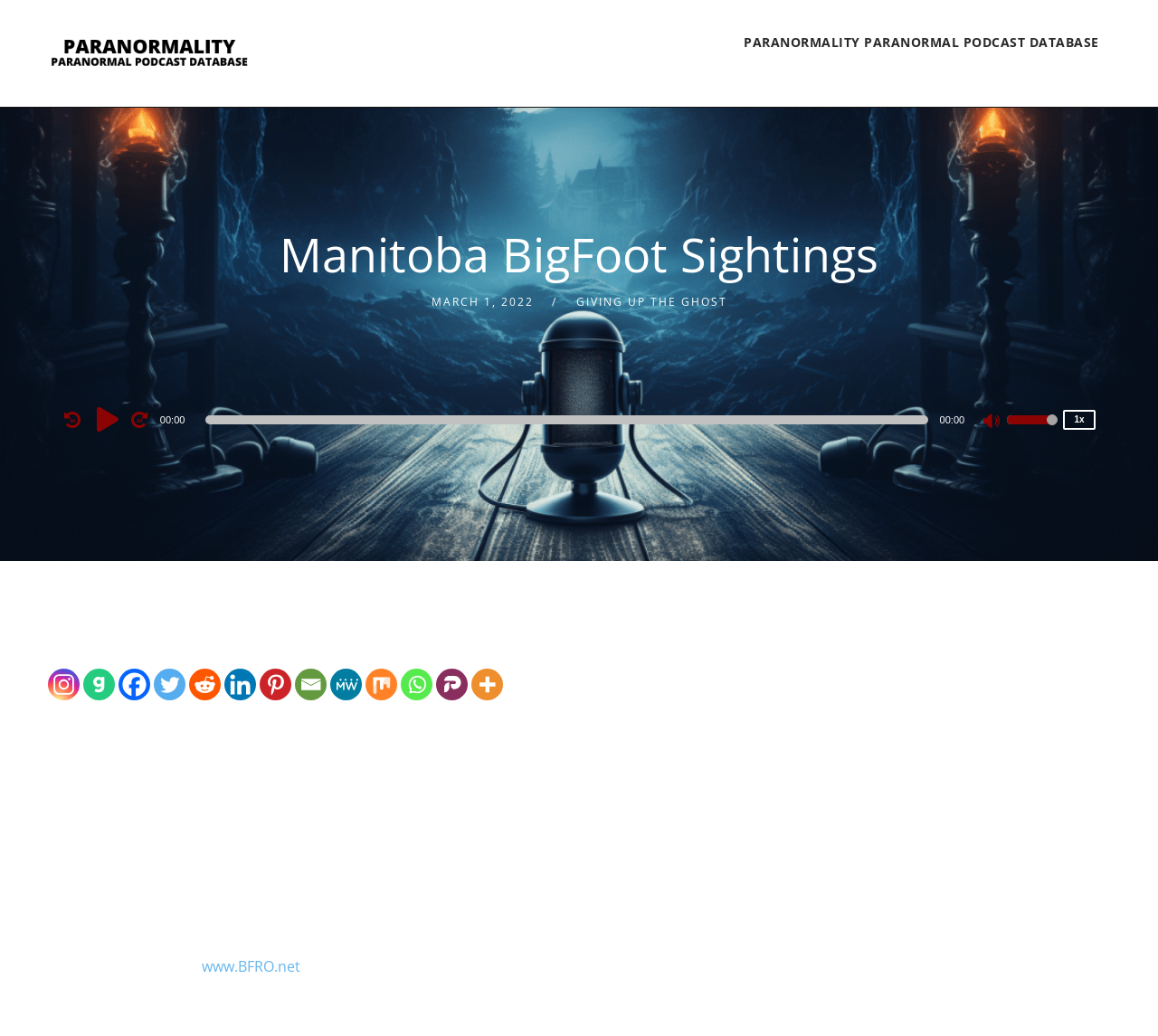Please find the bounding box coordinates for the clickable element needed to perform this instruction: "Visit Paranormality Radio".

[0.04, 0.0, 0.218, 0.103]